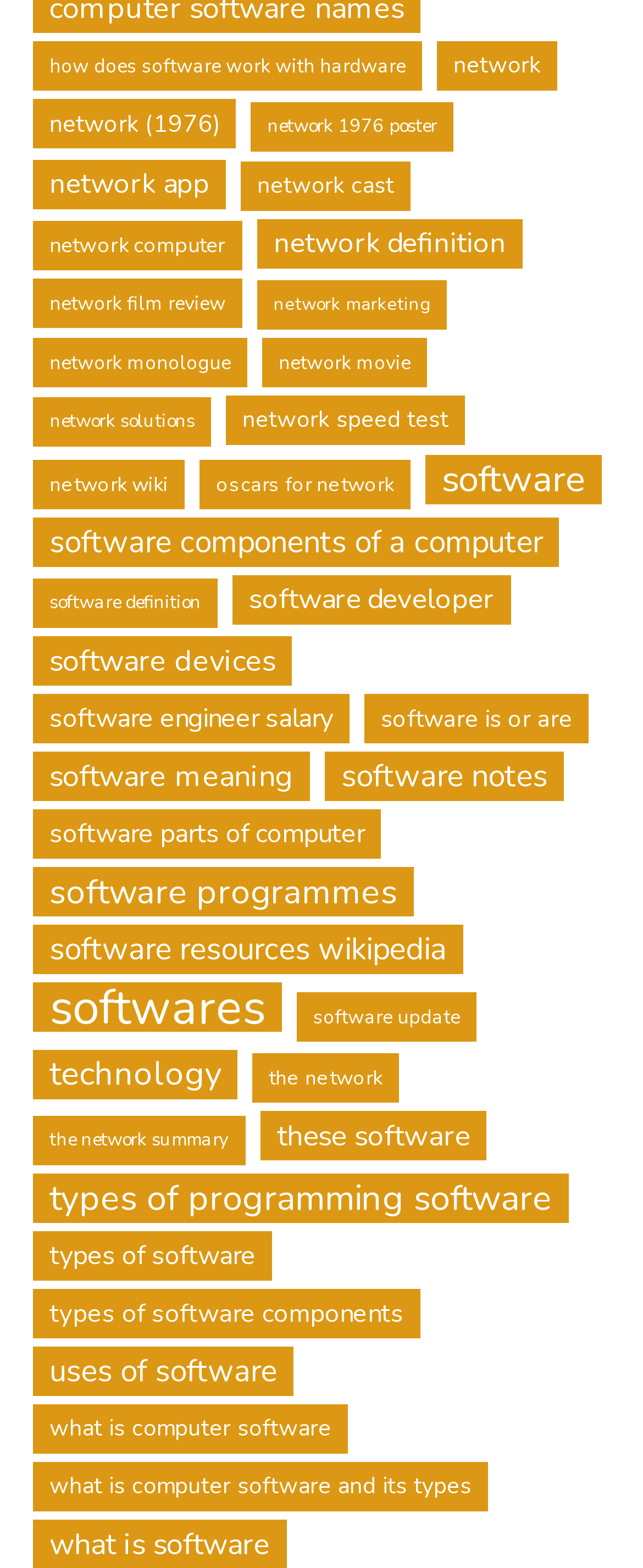Pinpoint the bounding box coordinates of the clickable area needed to execute the instruction: "Read about 'what is computer software'". The coordinates should be specified as four float numbers between 0 and 1, i.e., [left, top, right, bottom].

[0.051, 0.896, 0.541, 0.927]